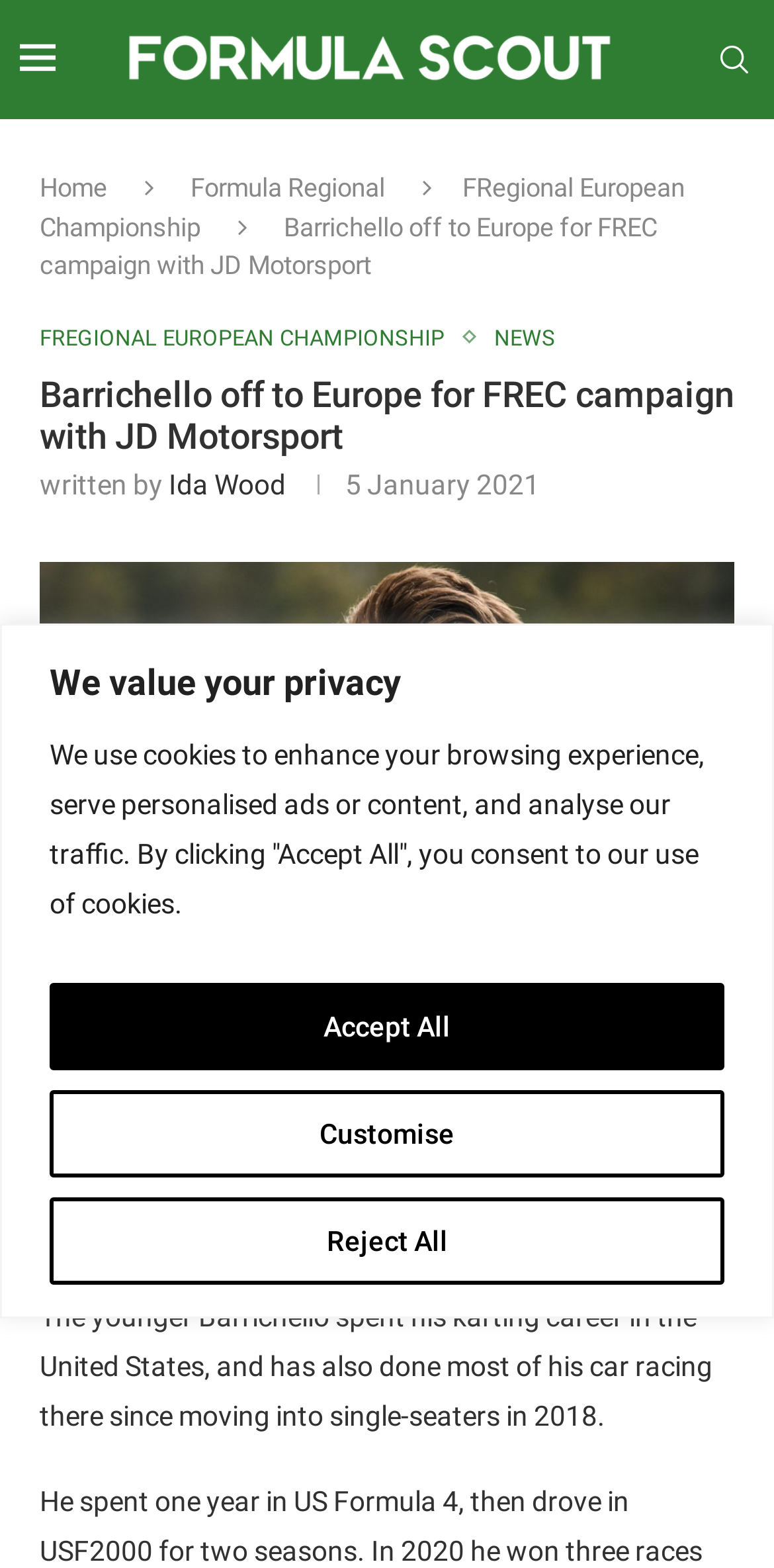Bounding box coordinates are to be given in the format (top-left x, top-left y, bottom-right x, bottom-right y). All values must be floating point numbers between 0 and 1. Provide the bounding box coordinate for the UI element described as: Menu

None